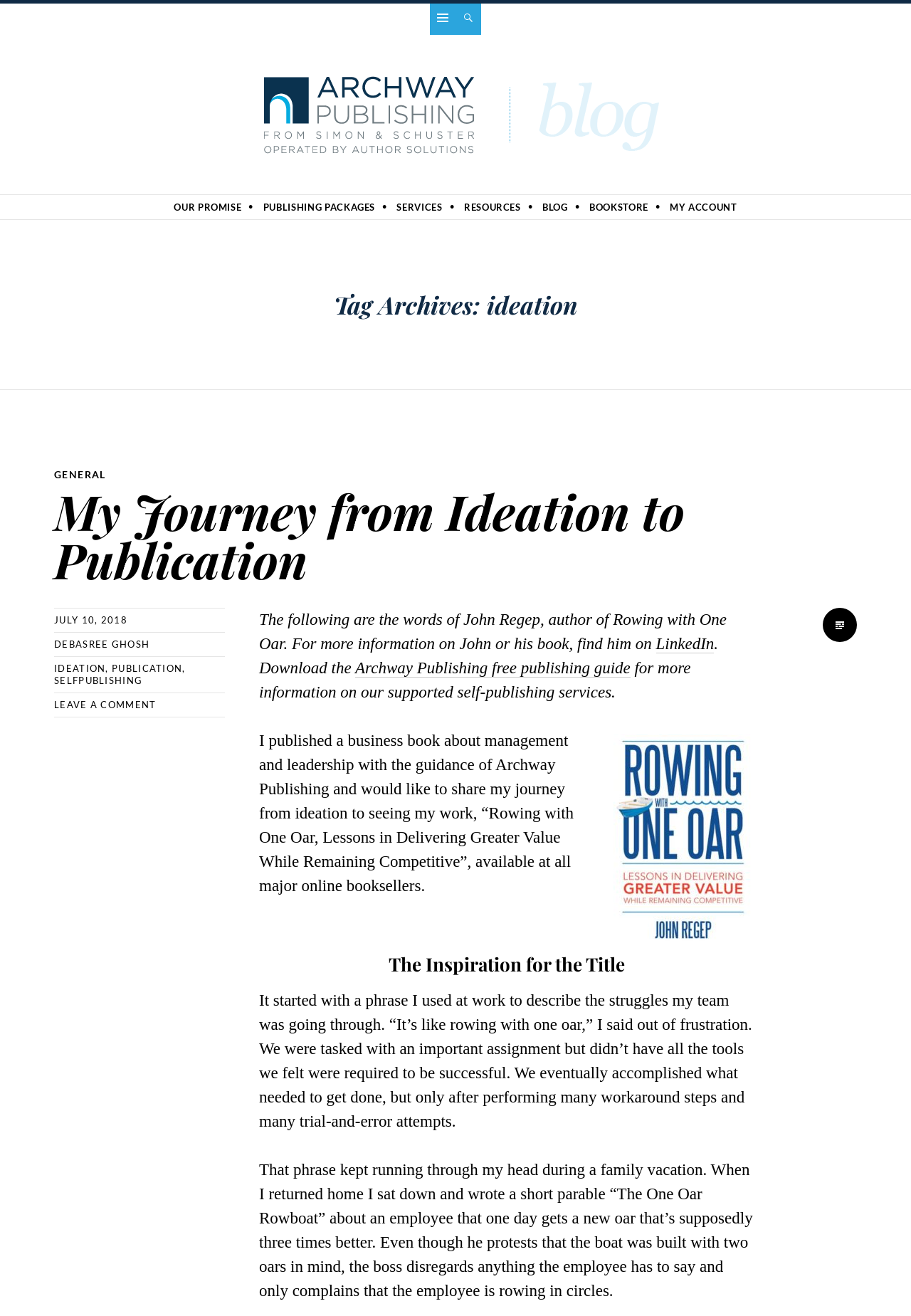Please identify the bounding box coordinates of the area I need to click to accomplish the following instruction: "Click on the 'OUR PROMISE' link".

[0.183, 0.148, 0.273, 0.167]